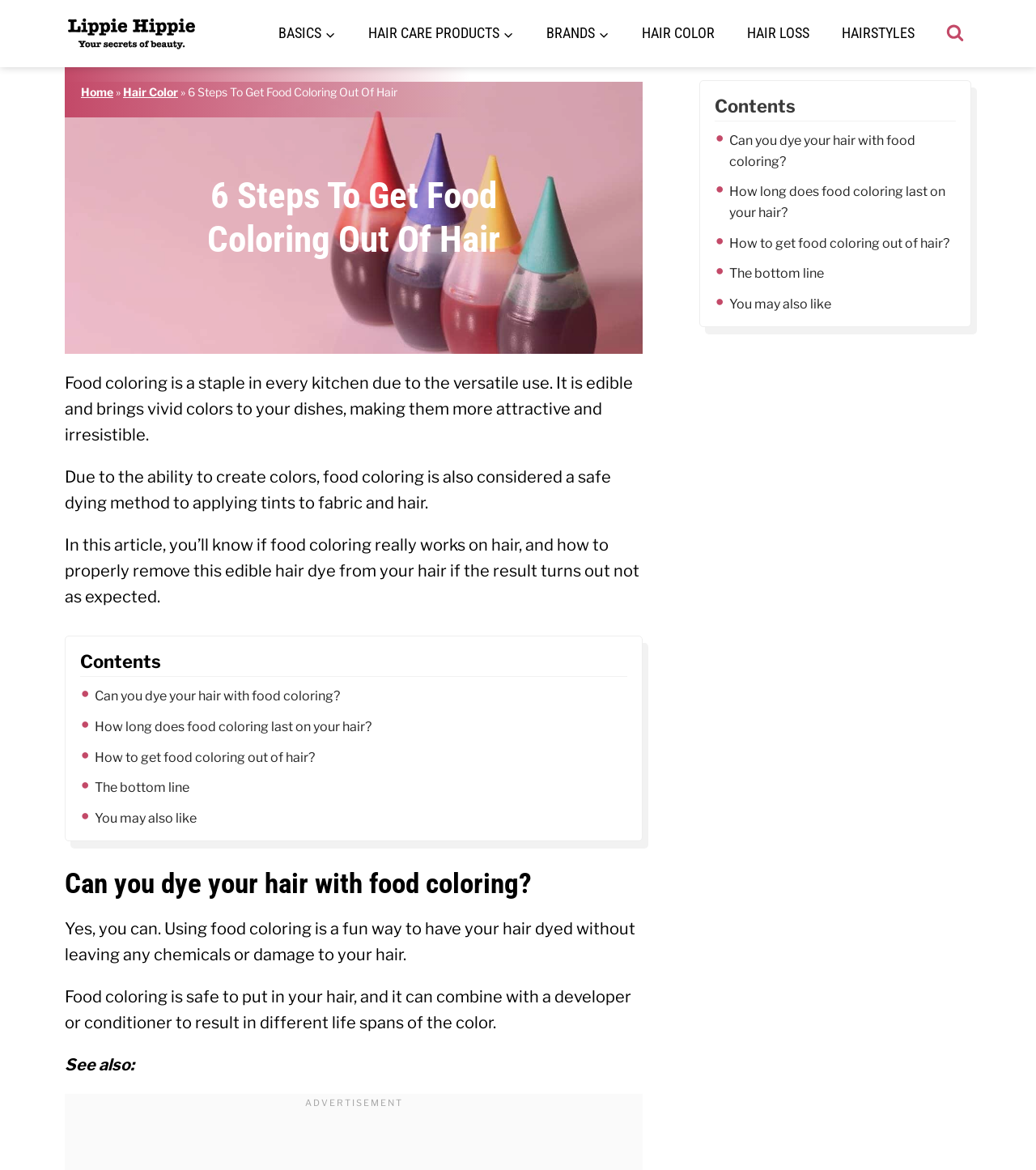Offer an extensive depiction of the webpage and its key elements.

The webpage is about hair care, specifically discussing the use of food coloring as a hair dye. At the top left corner, there is a logo image with a corresponding link. Next to it, there is a primary navigation menu with links to various categories such as "BASICS", "HAIR CARE PRODUCTS", "BRANDS", "HAIR COLOR", "HAIR LOSS", and "HAIRSTYLES". 

On the top right corner, there is a search form button. When expanded, it reveals a link to the "Home" page, a separator, and a link to "Hair Color". Below the search form, there is a heading that reads "6 Steps To Get Food Coloring Out Of Hair". 

The main content of the webpage starts with a brief introduction to food coloring, explaining its versatility and safe use as a hair dye. The introduction is followed by a table of contents with links to different sections of the article, including "Can you dye your hair with food coloring?", "How long does food coloring last on your hair?", "How to get food coloring out of hair?", "The bottom line", and "You may also like". 

The first section, "Can you dye your hair with food coloring?", explains that food coloring is a safe and fun way to dye hair without causing damage. The section also discusses how food coloring can be combined with a developer or conditioner to achieve different color lifespans. 

At the bottom of the page, there is a "Scroll to top" button. On the right side of the page, there is a duplicate table of contents with the same links as the one above.